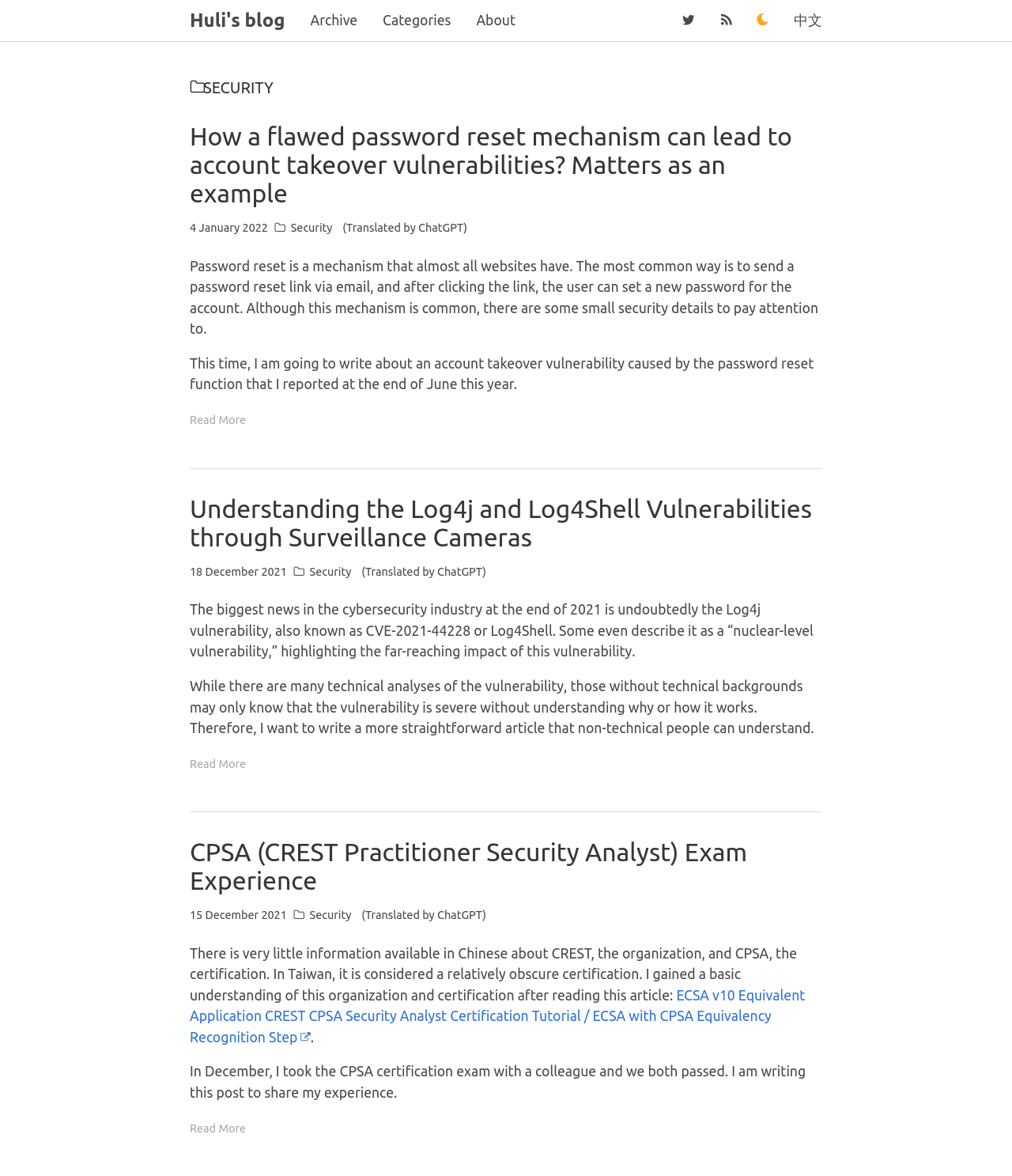Craft a detailed narrative of the webpage's structure and content.

This webpage is a tech blog focused on Front-end, JavaScript, and security. At the top, there is a main navigation bar with links to "Huli's blog", "Archive", "Categories", "About", and other options. On the right side of the navigation bar, there is a dark mode toggle button with an image.

Below the navigation bar, there is a heading "SECURITY" in a prominent font. Underneath, there are three articles related to security. Each article has a heading, a time stamp, and a brief summary. The first article discusses a flawed password reset mechanism that can lead to account takeover vulnerabilities, with a "Read More" link at the bottom. The second article explains the Log4j and Log4Shell vulnerabilities through surveillance cameras, also with a "Read More" link. The third article shares the author's experience with the CPSA (CREST Practitioner Security Analyst) exam, with a "Read More" link as well.

Each article has a category label "Security" and a translation note "(Translated by ChatGPT)". The time stamps for the articles are December 2021 and January 2022. The webpage has a clean and organized layout, making it easy to read and navigate.